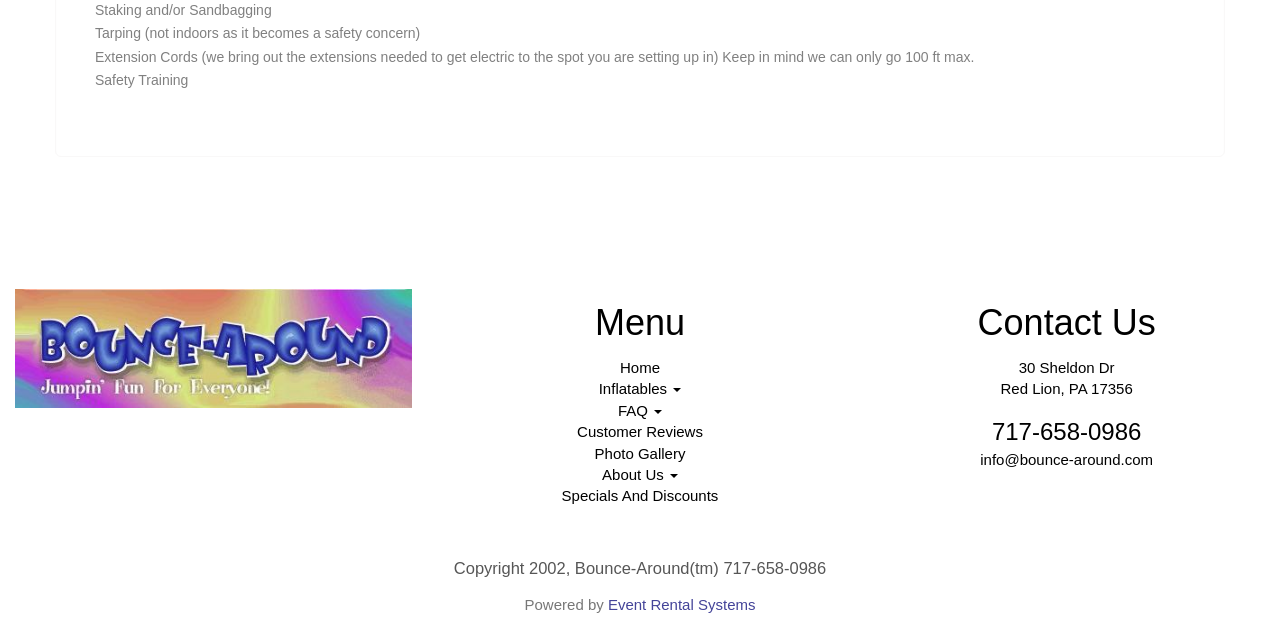Show the bounding box coordinates for the HTML element described as: "FAQ".

[0.483, 0.631, 0.517, 0.657]